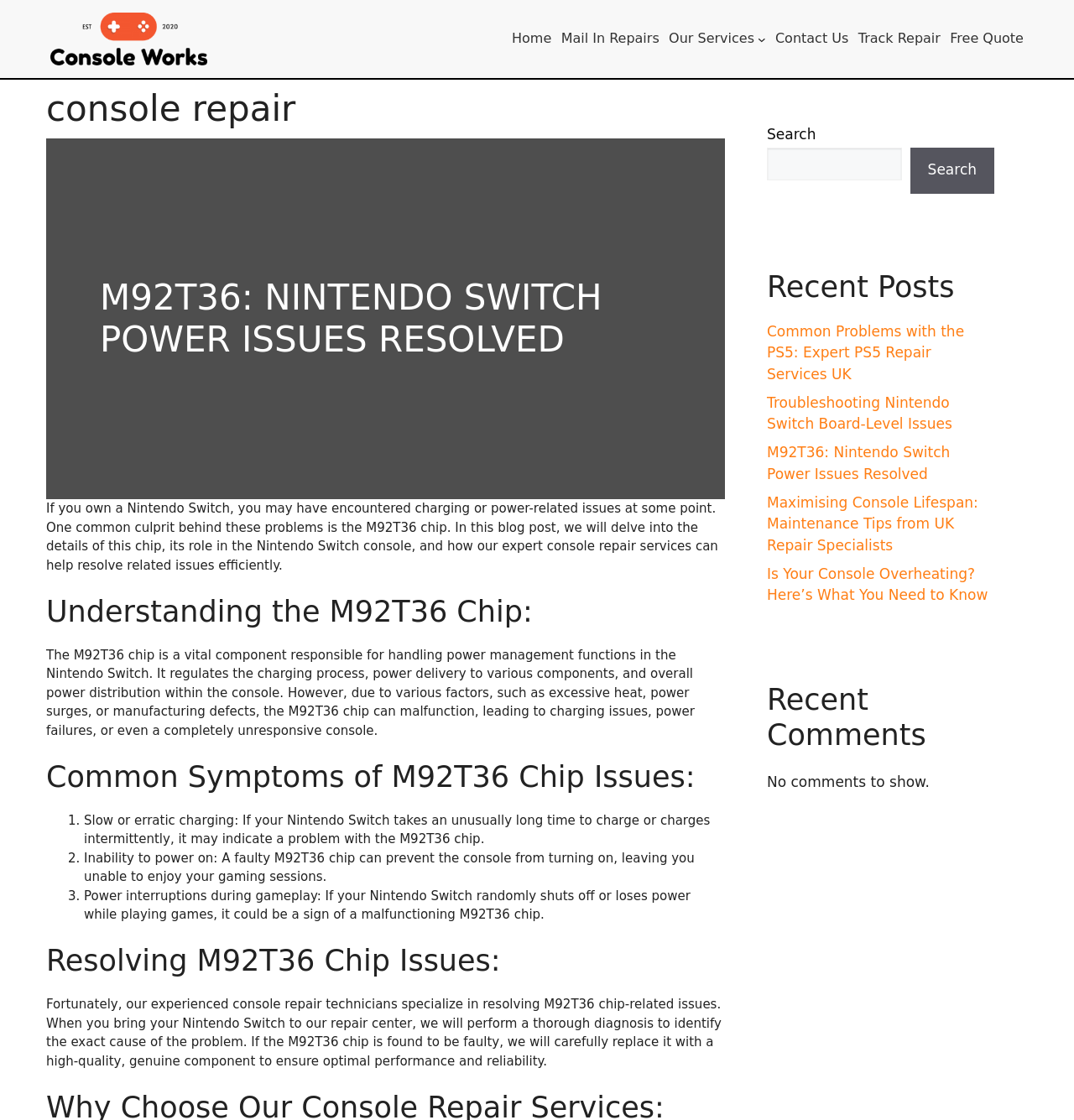Please identify the bounding box coordinates of the element that needs to be clicked to execute the following command: "Click on the 'Home' link". Provide the bounding box using four float numbers between 0 and 1, formatted as [left, top, right, bottom].

[0.477, 0.026, 0.513, 0.044]